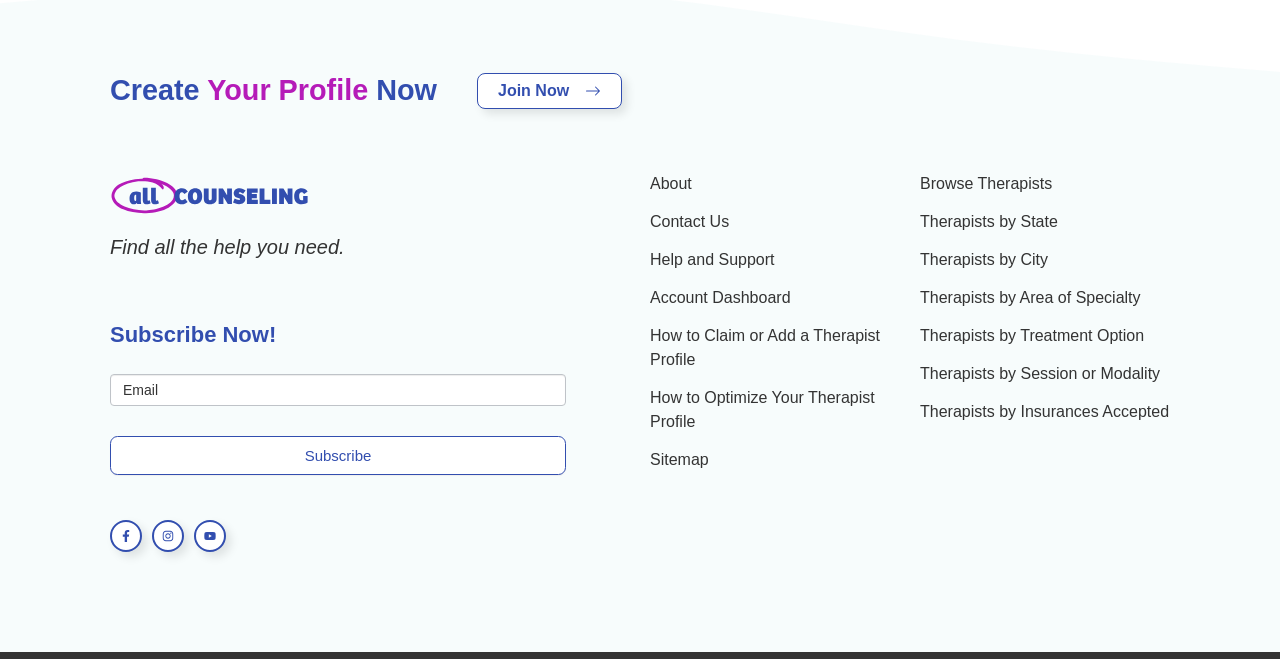Determine the bounding box for the described HTML element: "Therapists by Insurances Accepted". Ensure the coordinates are four float numbers between 0 and 1 in the format [left, top, right, bottom].

[0.719, 0.606, 0.913, 0.643]